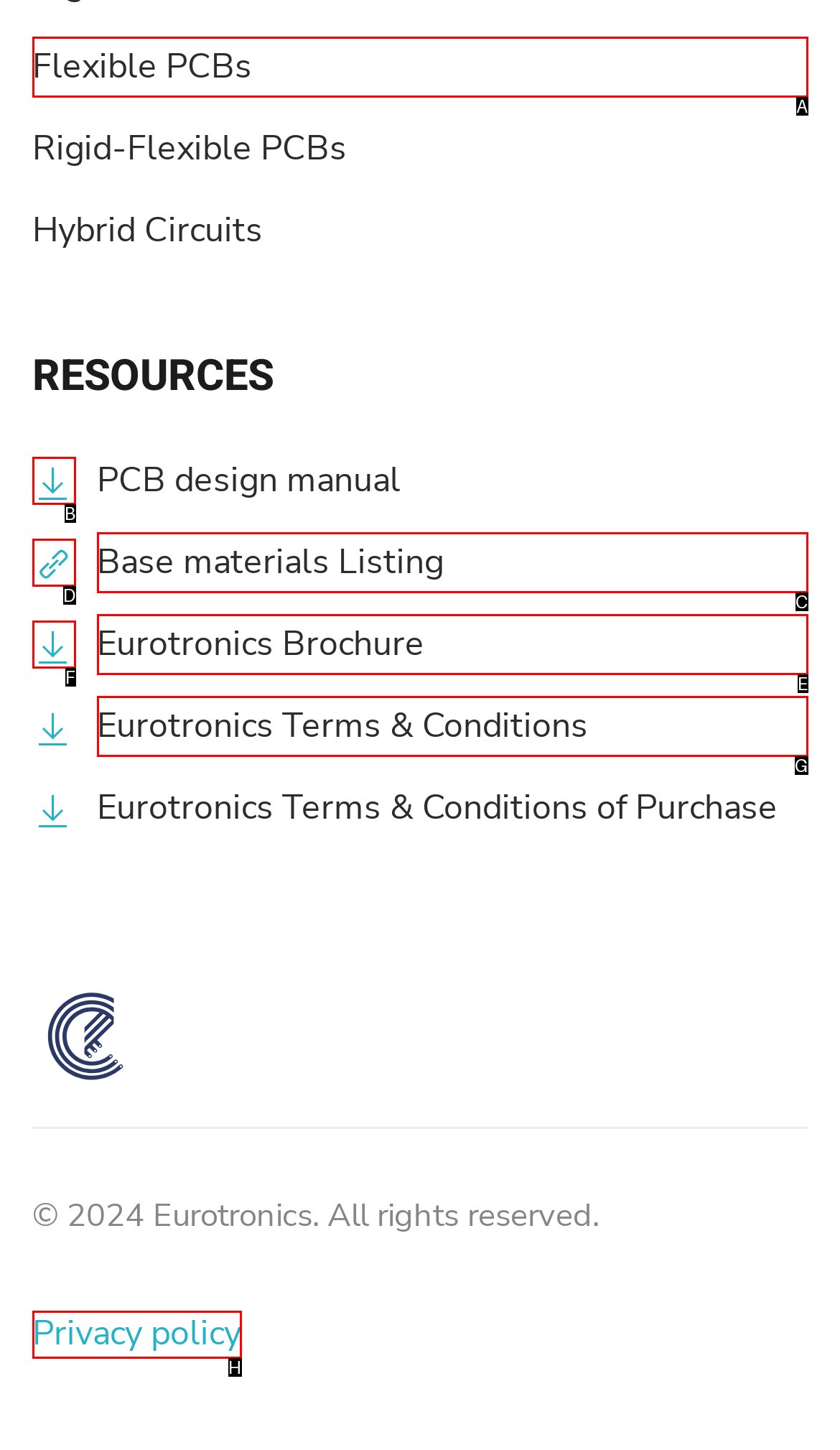Select the letter of the option that corresponds to: Eurotronics Terms & Conditions
Provide the letter from the given options.

G